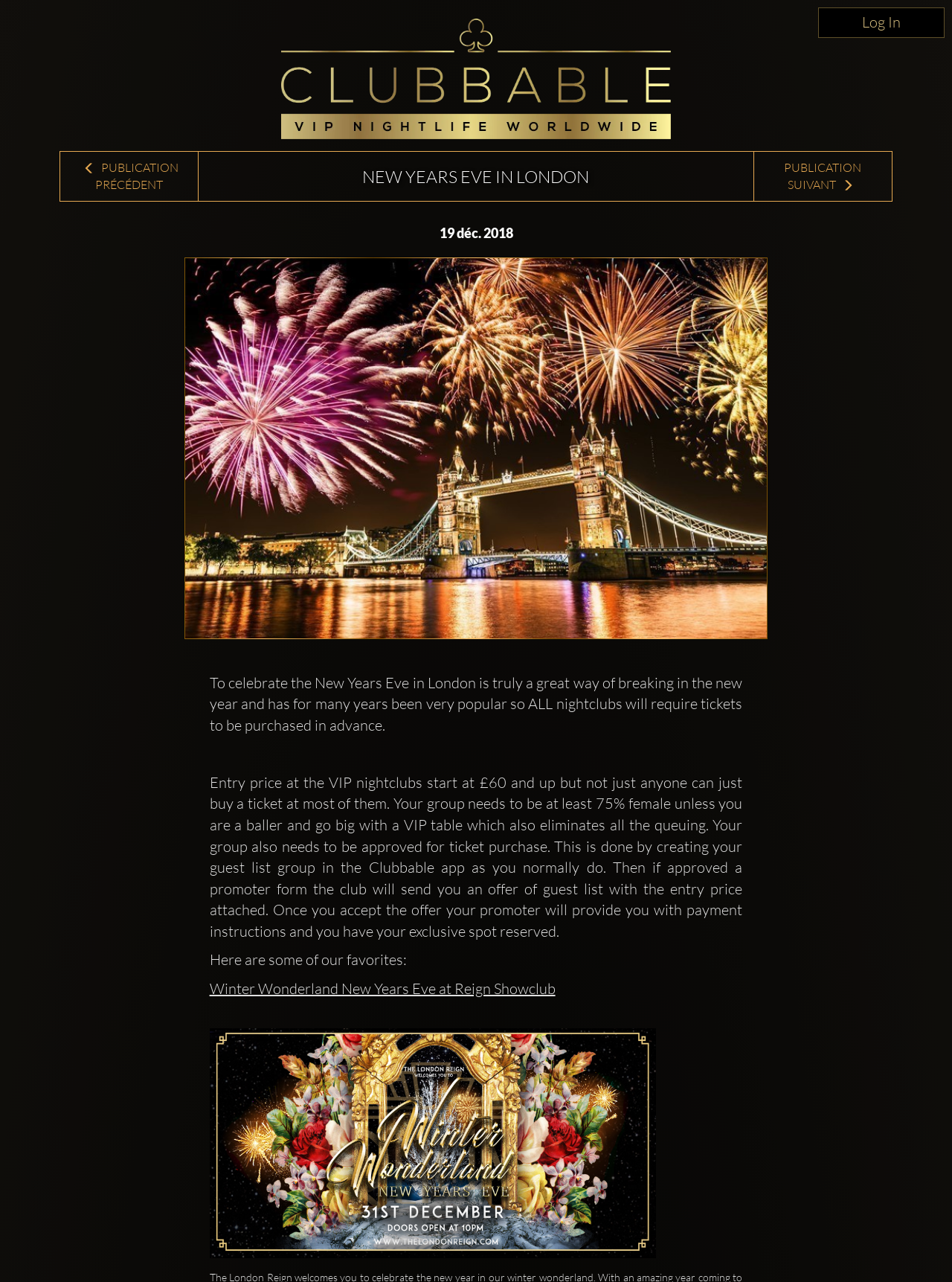Identify the bounding box coordinates for the UI element that matches this description: "Log In".

[0.859, 0.006, 0.992, 0.029]